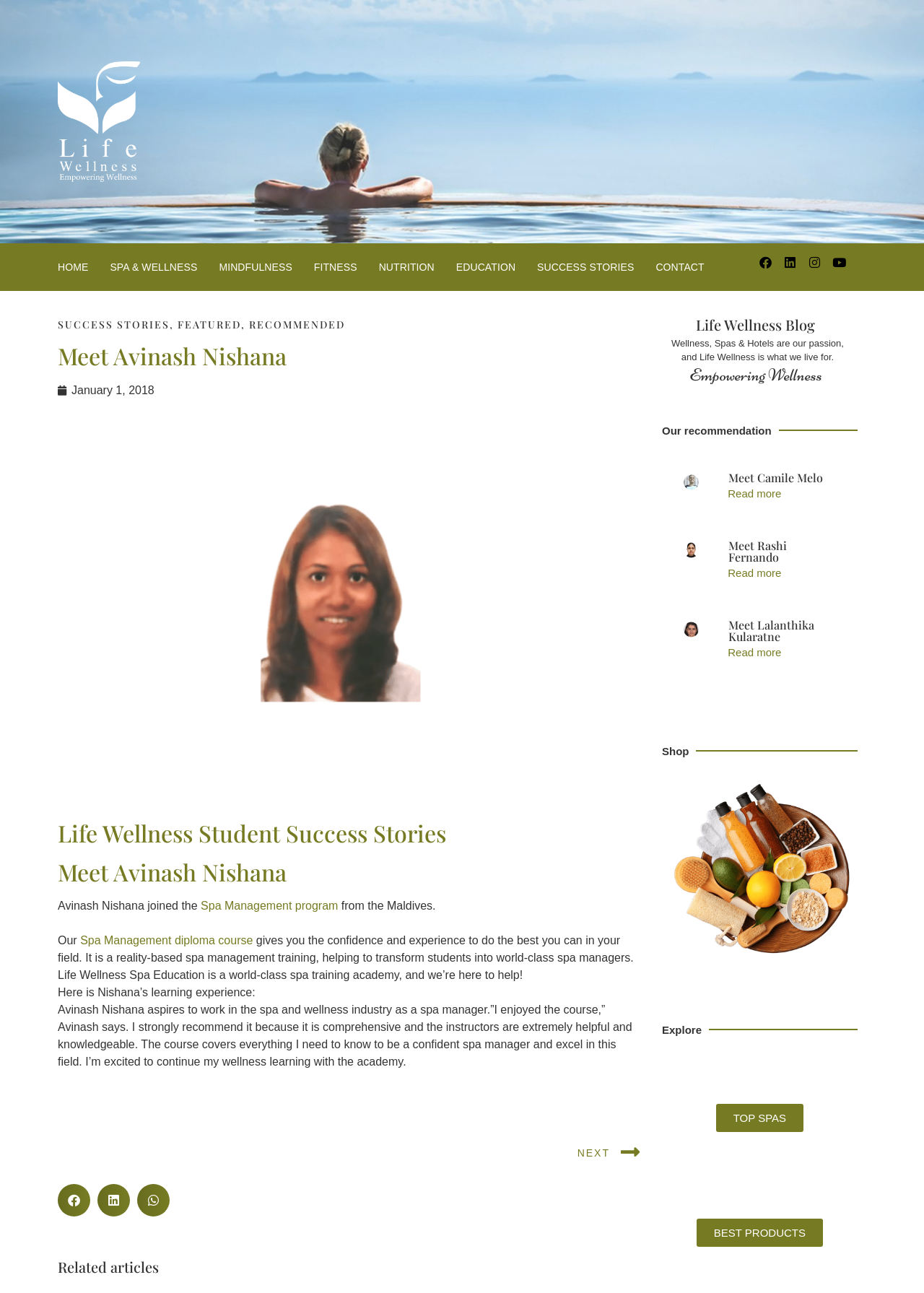Highlight the bounding box coordinates of the element that should be clicked to carry out the following instruction: "Read more about Meet Camile Melo". The coordinates must be given as four float numbers ranging from 0 to 1, i.e., [left, top, right, bottom].

[0.788, 0.377, 0.846, 0.391]